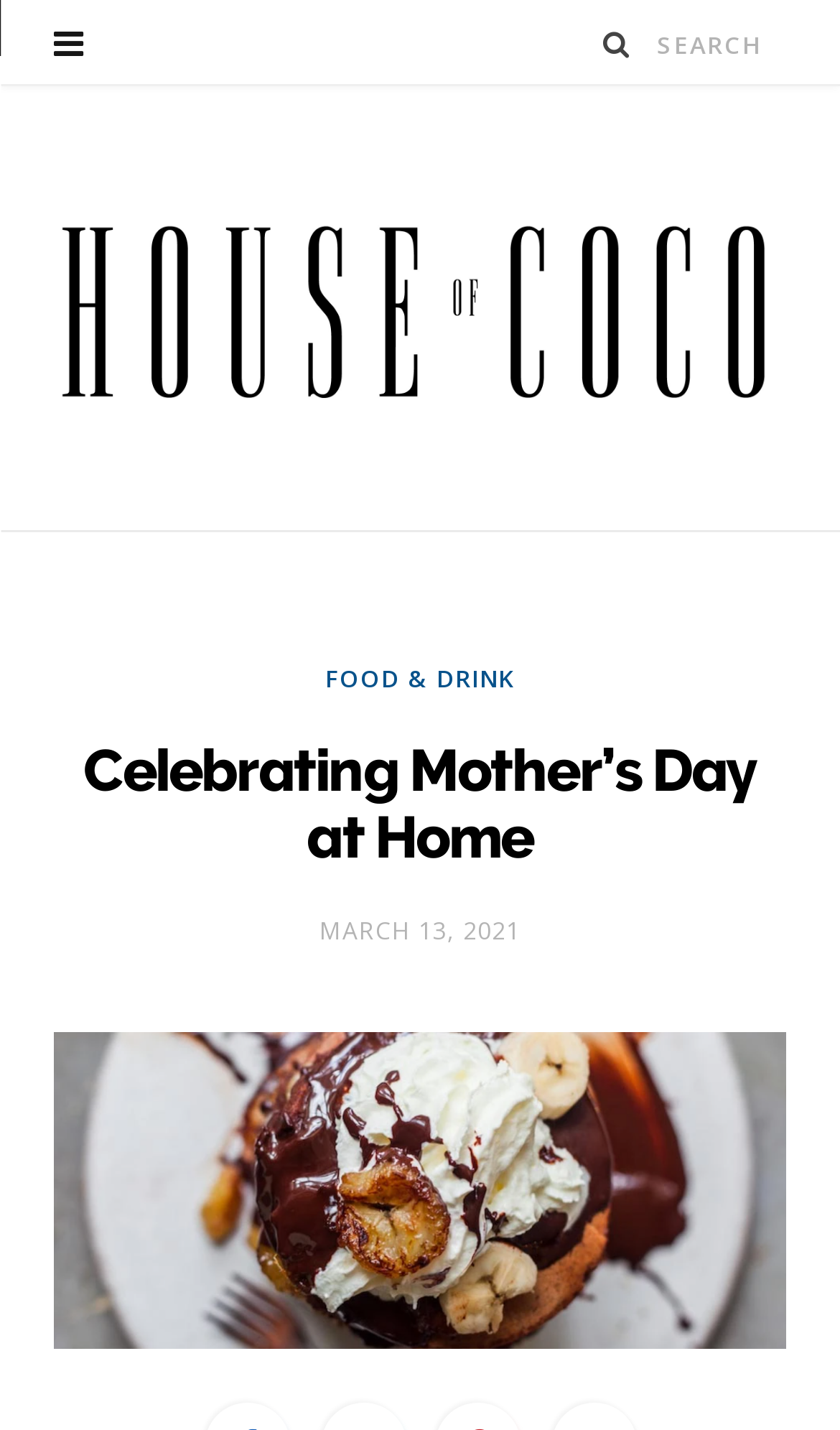Answer the question with a single word or phrase: 
Is there an image in the article?

Yes